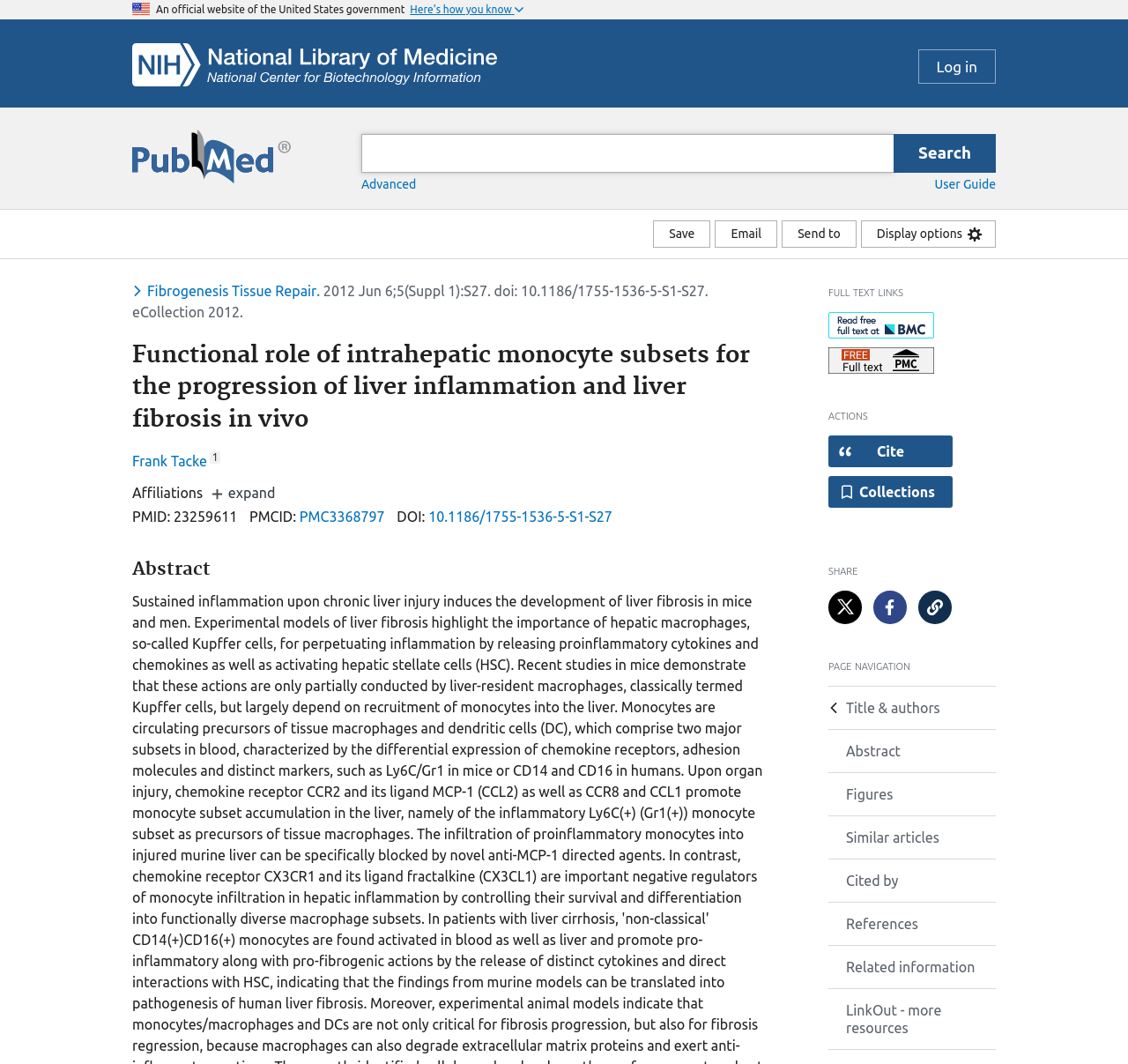Identify the bounding box coordinates of the clickable section necessary to follow the following instruction: "Search for a term". The coordinates should be presented as four float numbers from 0 to 1, i.e., [left, top, right, bottom].

[0.32, 0.126, 0.792, 0.162]